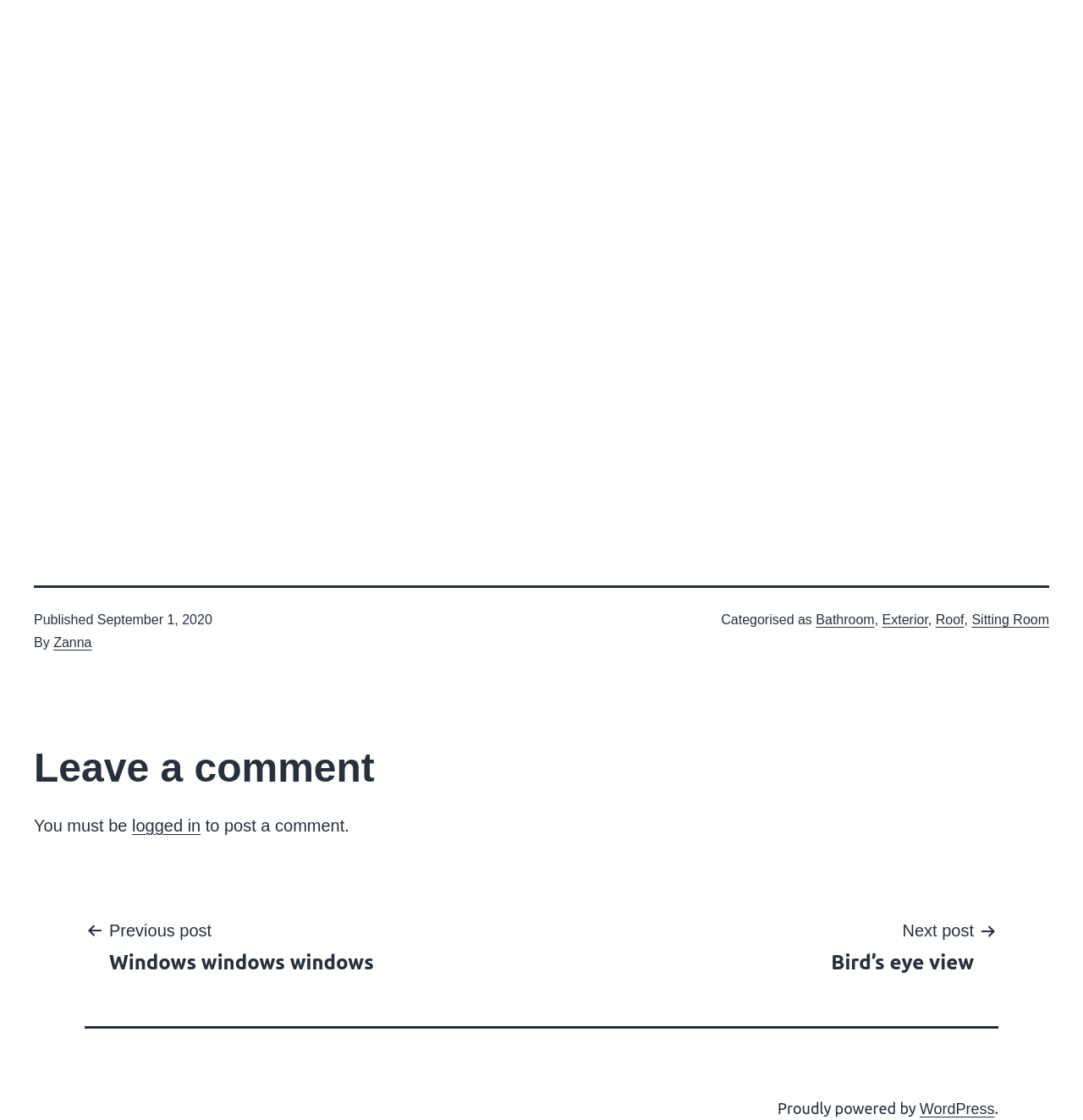Can you determine the bounding box coordinates of the area that needs to be clicked to fulfill the following instruction: "Click on the 'Next post Bird’s eye view' link"?

[0.745, 0.818, 0.922, 0.871]